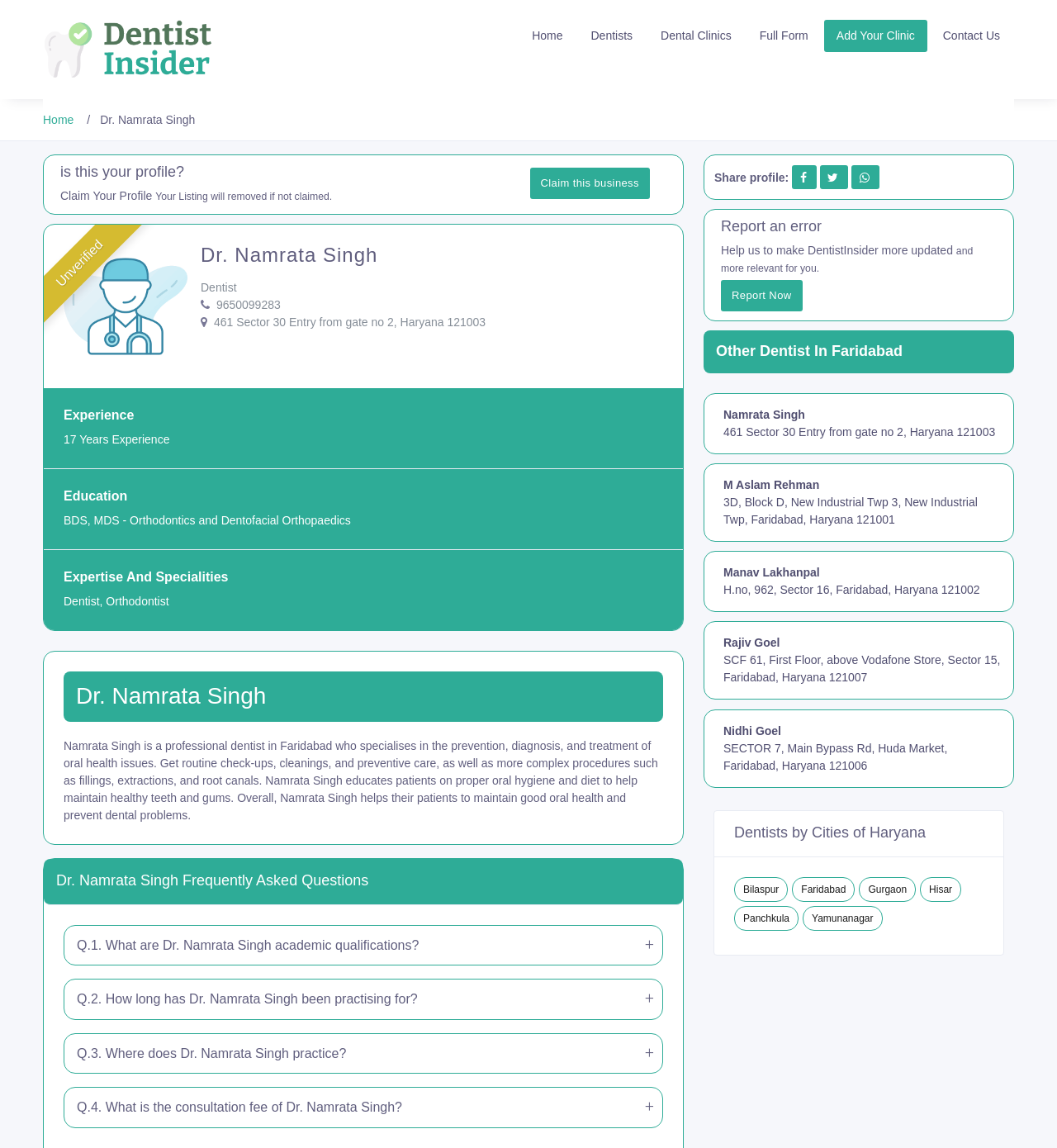Analyze the image and deliver a detailed answer to the question: What is the experience of Dr. Namrata Singh?

The experience of Dr. Namrata Singh can be found in the StaticText '17 Years Experience' which is located under the heading 'Experience'.